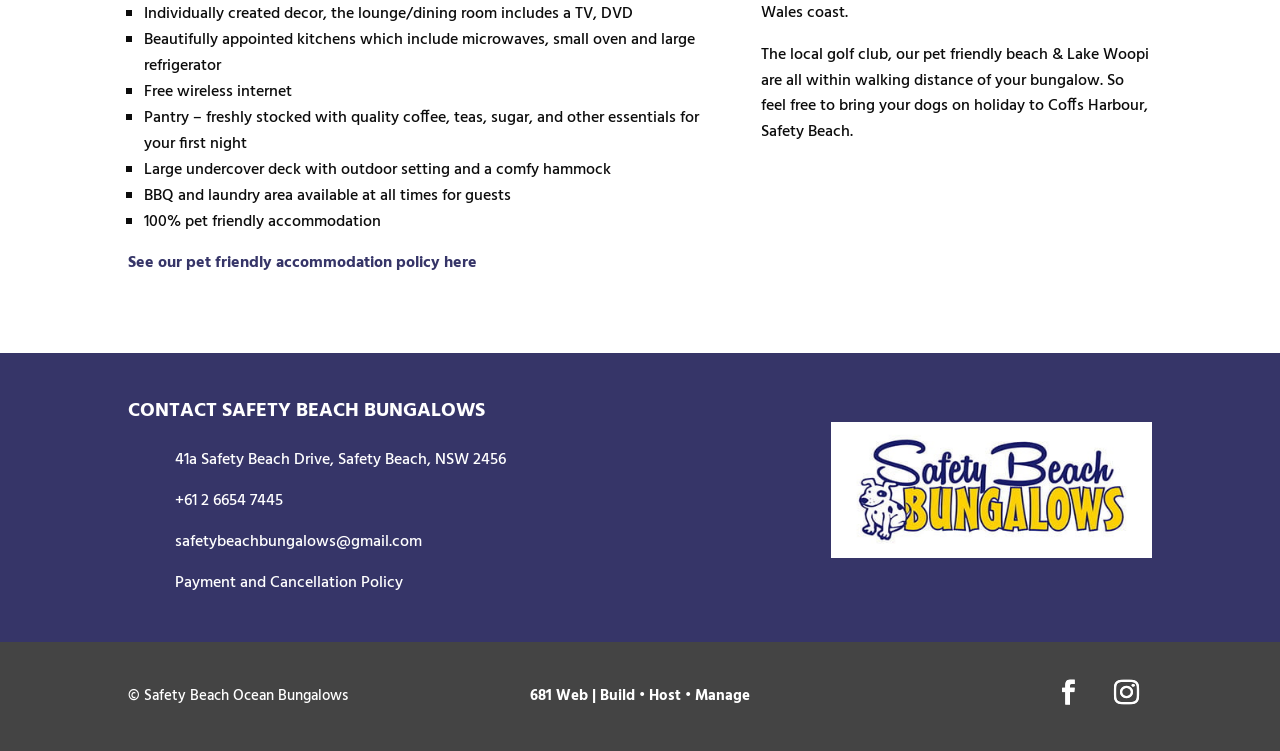What is included in the kitchen?
Provide a detailed answer to the question, using the image to inform your response.

The webpage lists the features of the bungalow, including the kitchen, which is described as 'Beautifully appointed kitchens which include microwaves, small oven and large refrigerator'.